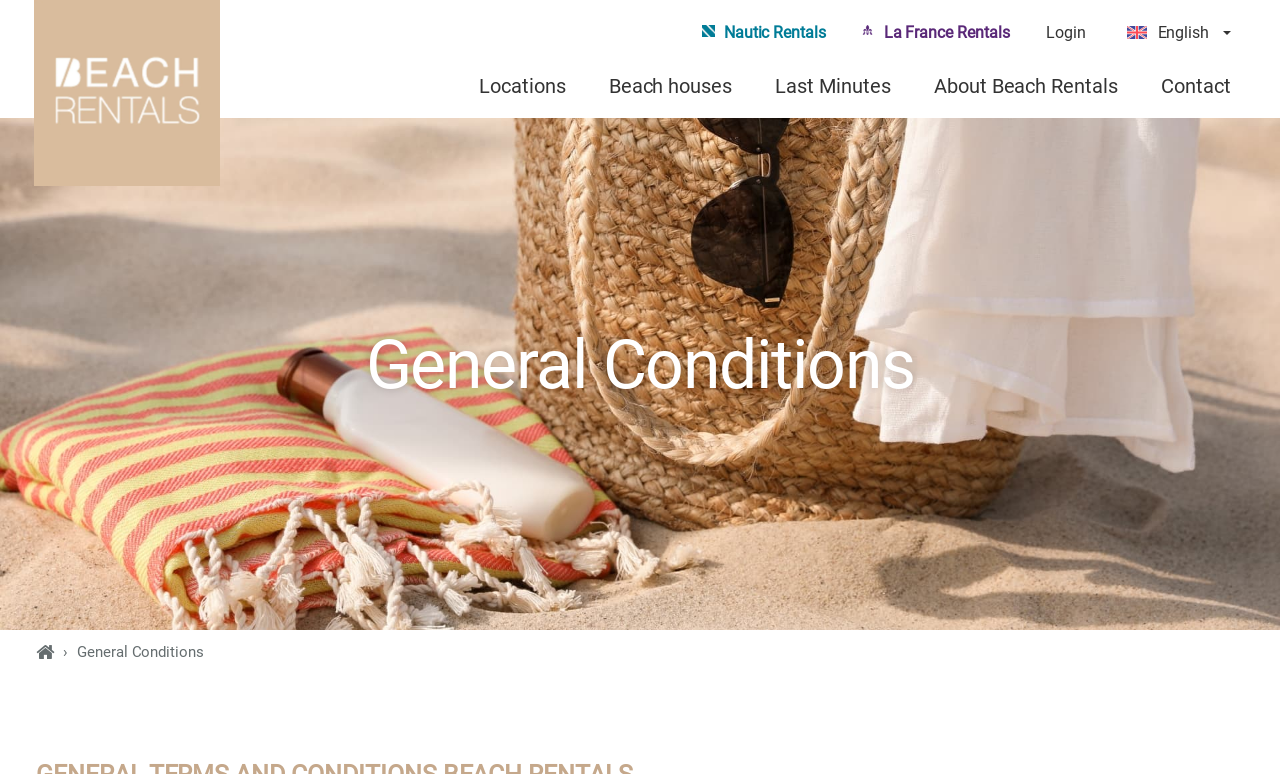Using the description "Nautic Rentals", predict the bounding box of the relevant HTML element.

[0.565, 0.025, 0.645, 0.059]